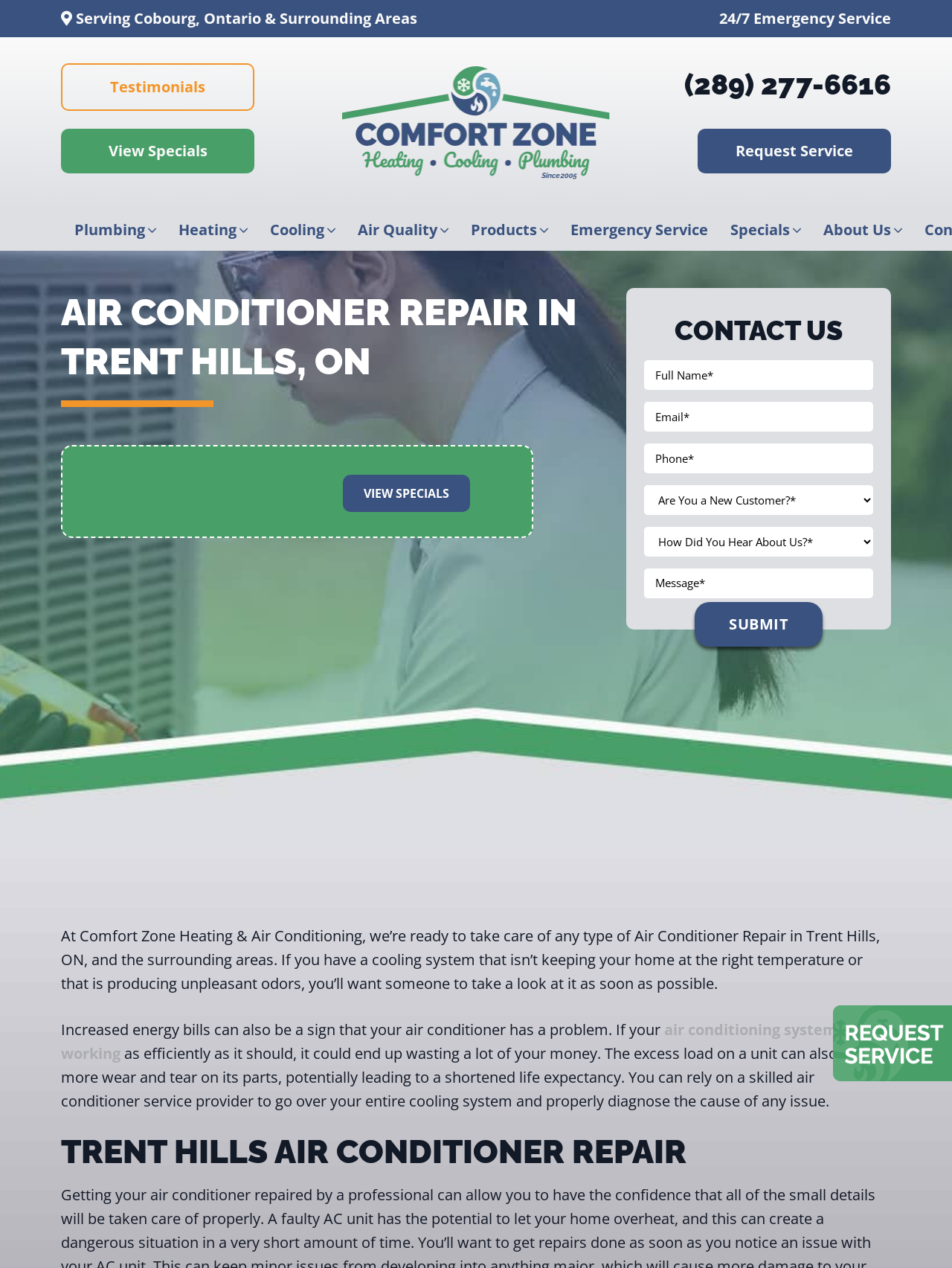Please answer the following question using a single word or phrase: 
What areas does Comfort Zone Heating & Air Conditioning serve?

Cobourg, Ontario & Surrounding Areas